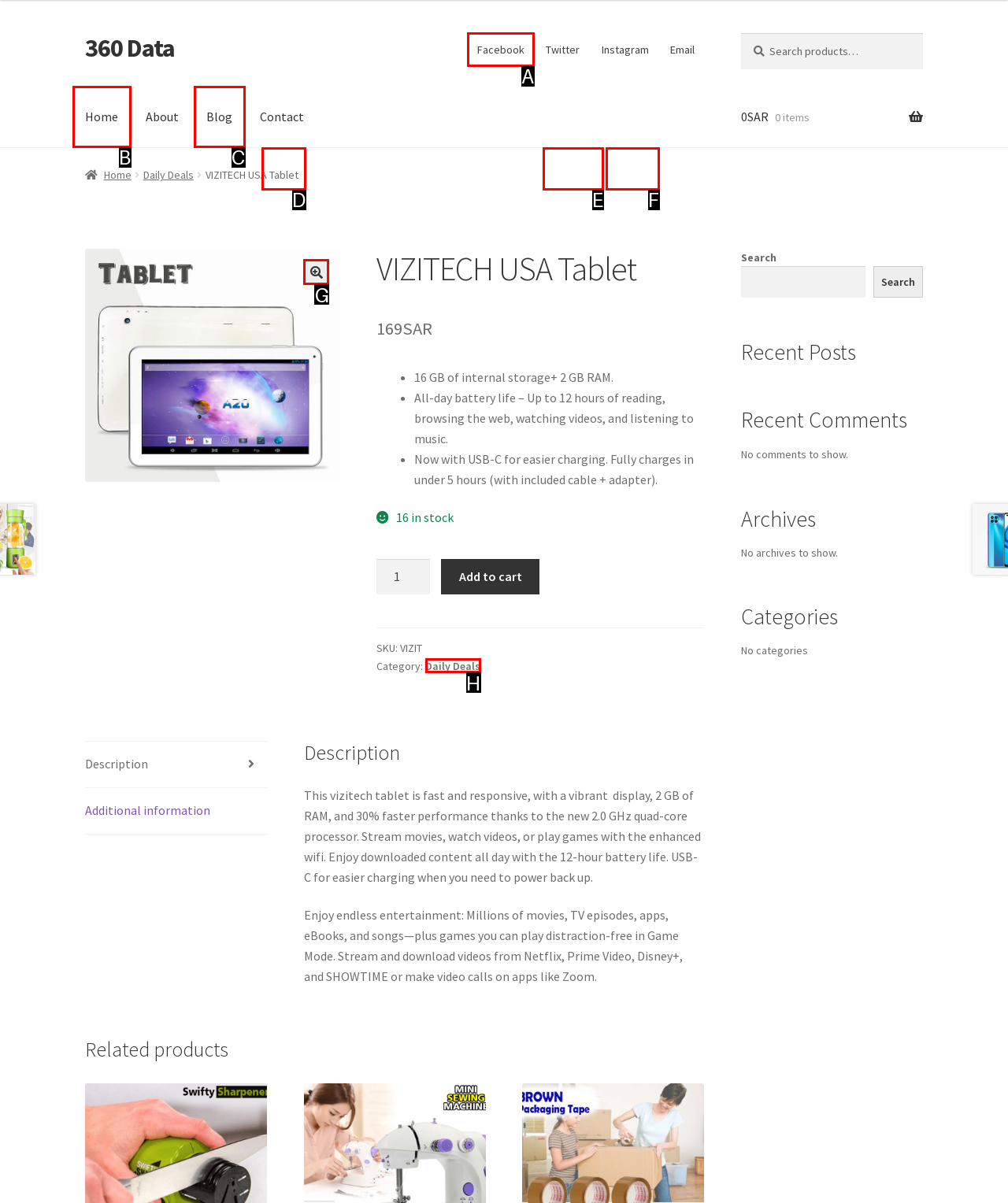Tell me which letter I should select to achieve the following goal: Go to Facebook page
Answer with the corresponding letter from the provided options directly.

A